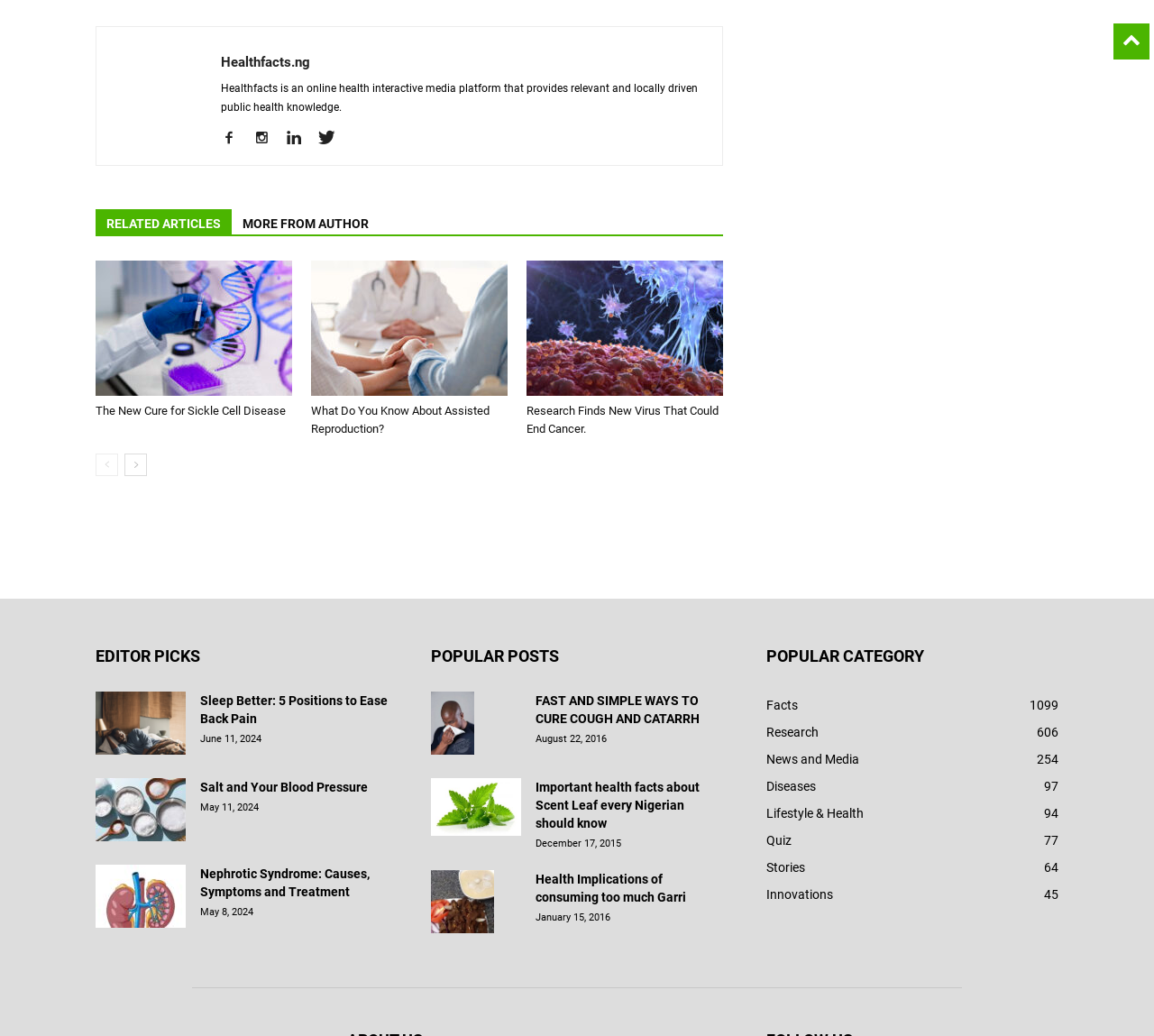Answer the question briefly using a single word or phrase: 
What is the topic of the article with the image of a virus?

Research Finds New Virus That Could End Cancer